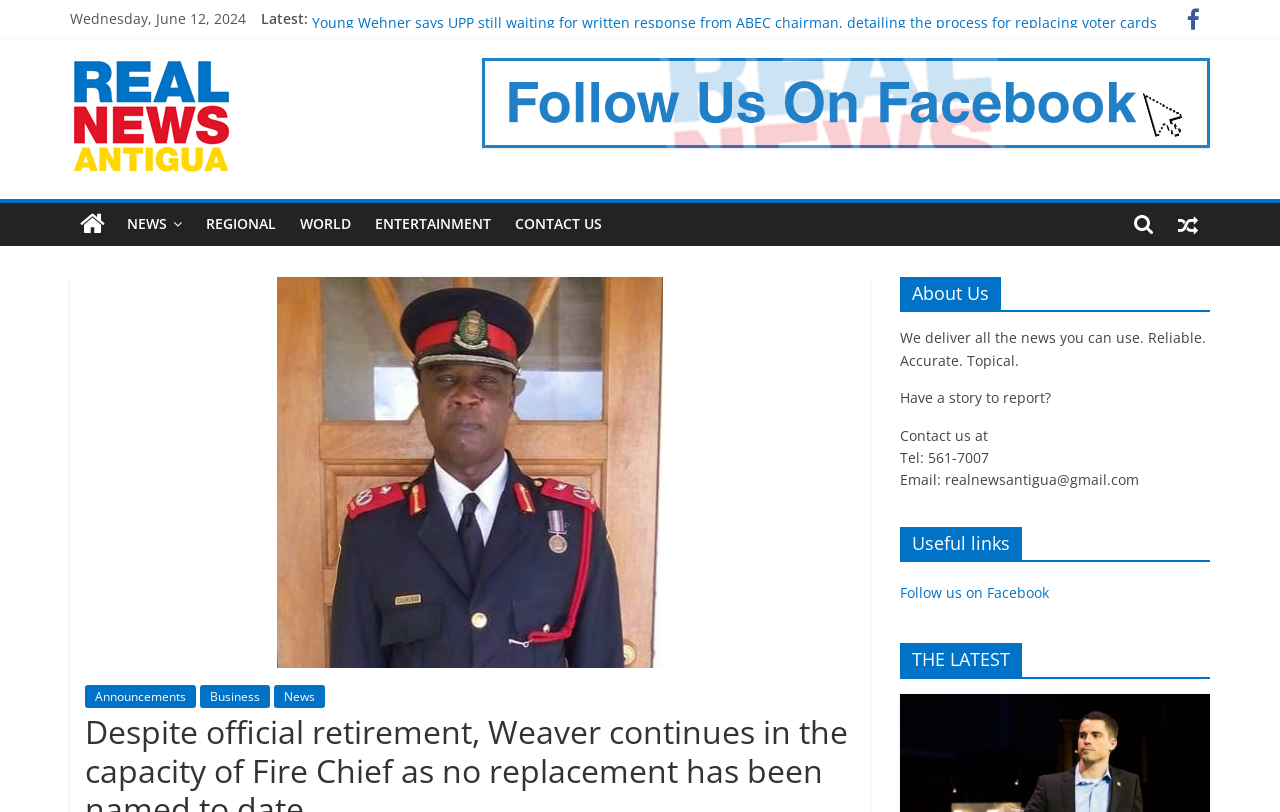Show the bounding box coordinates for the HTML element as described: "TV & Home".

None